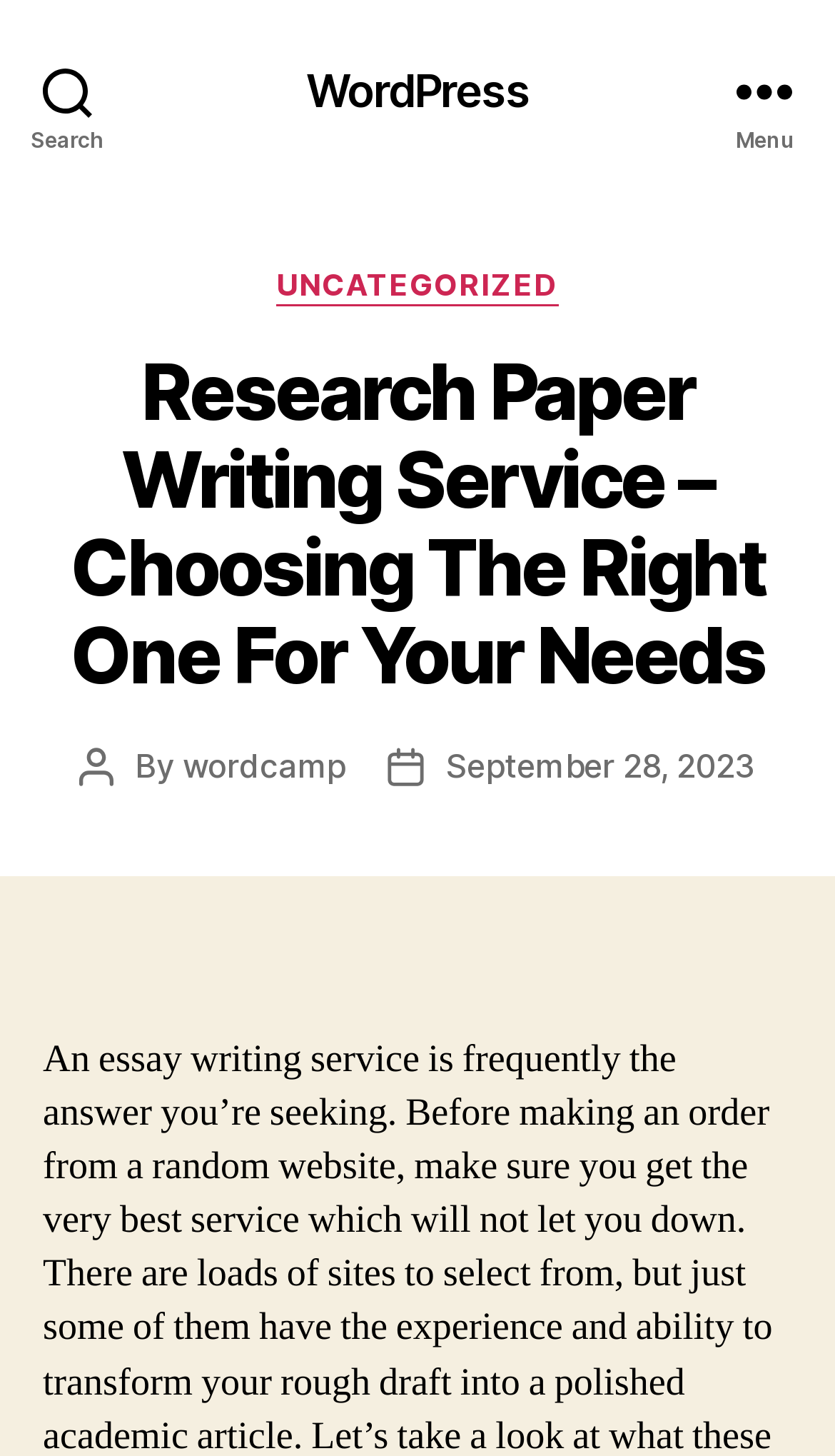Identify the bounding box for the UI element that is described as follows: "wordcamp".

[0.219, 0.511, 0.414, 0.539]